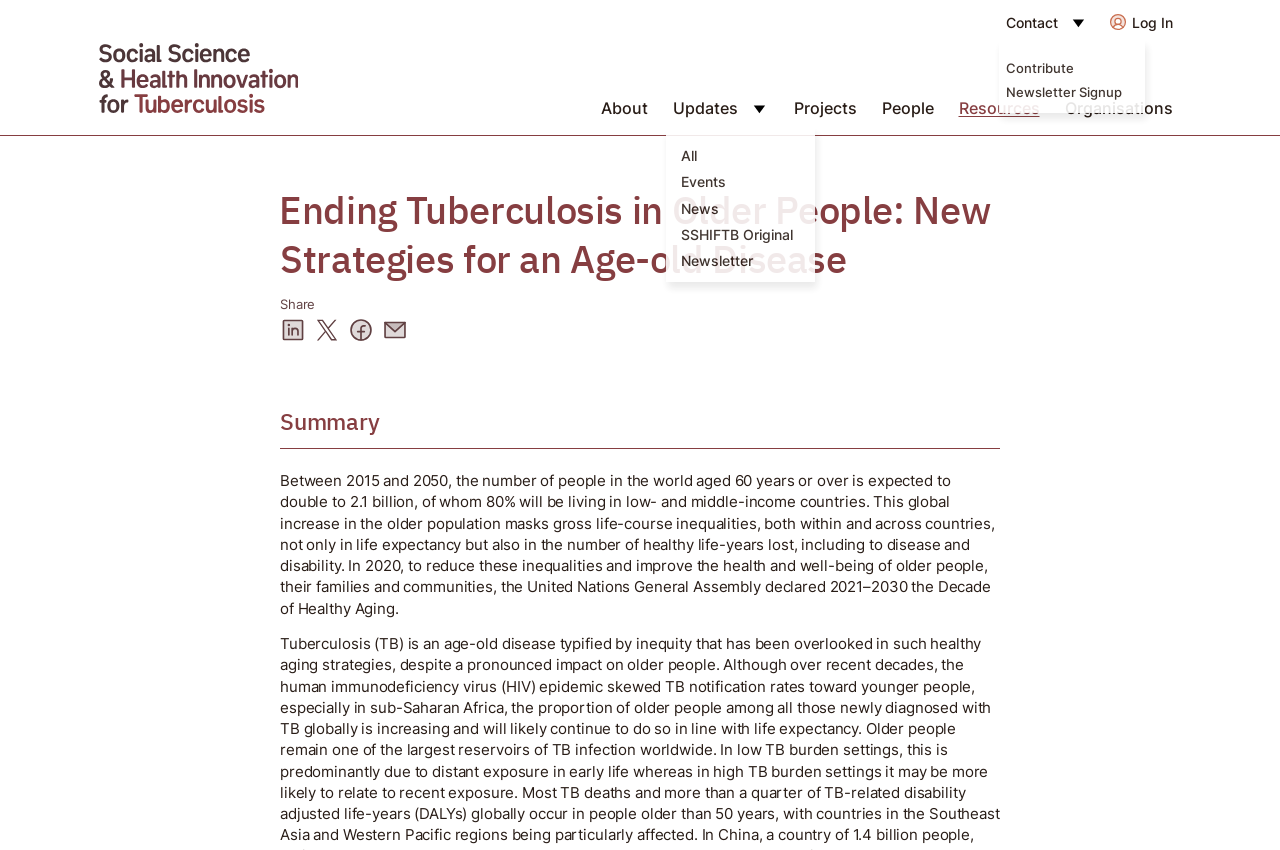Provide a short, one-word or phrase answer to the question below:
How many links are in the primary navigation?

11